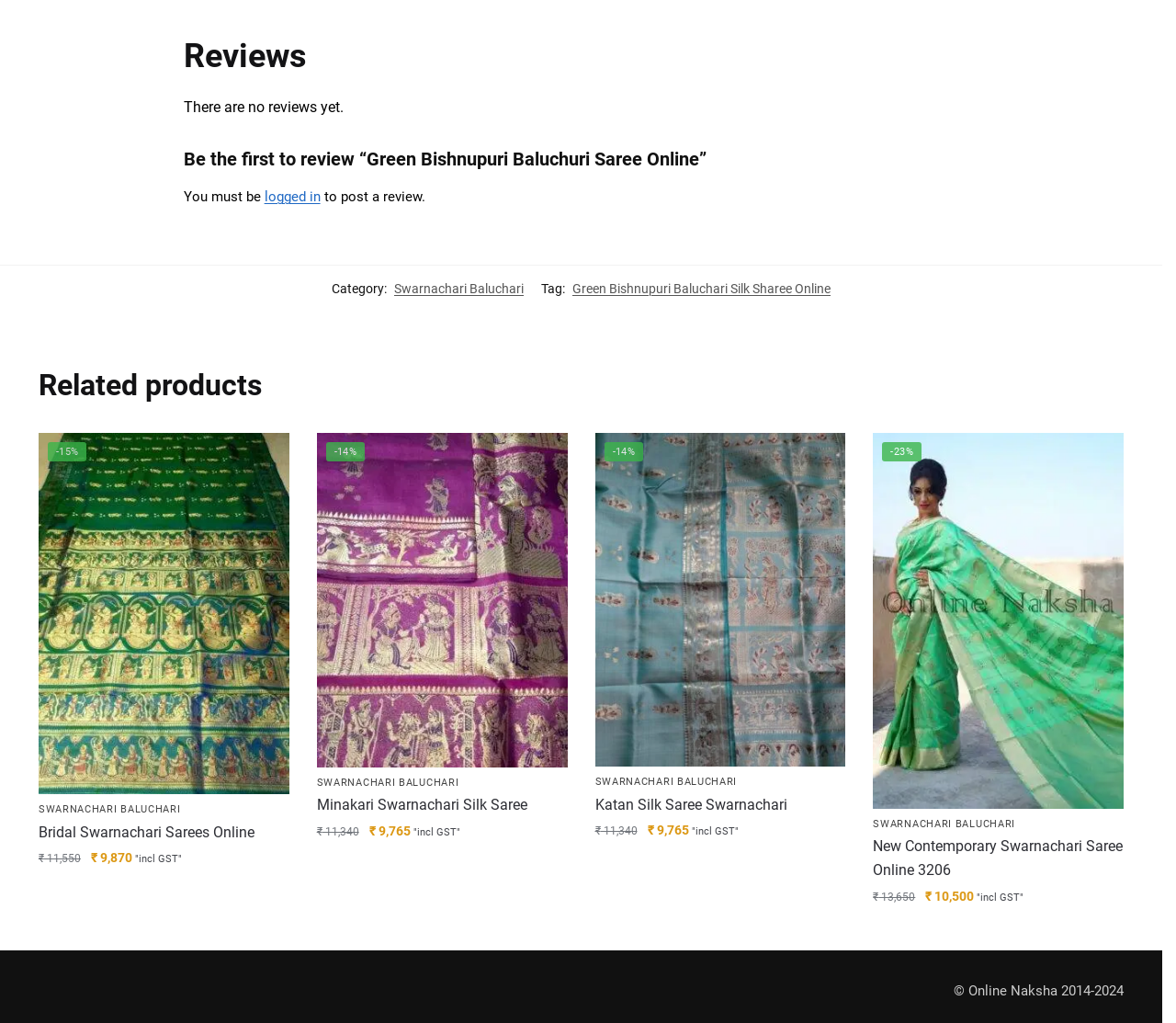Respond to the question with just a single word or phrase: 
What is the category of the product?

Swarnachari Baluchari